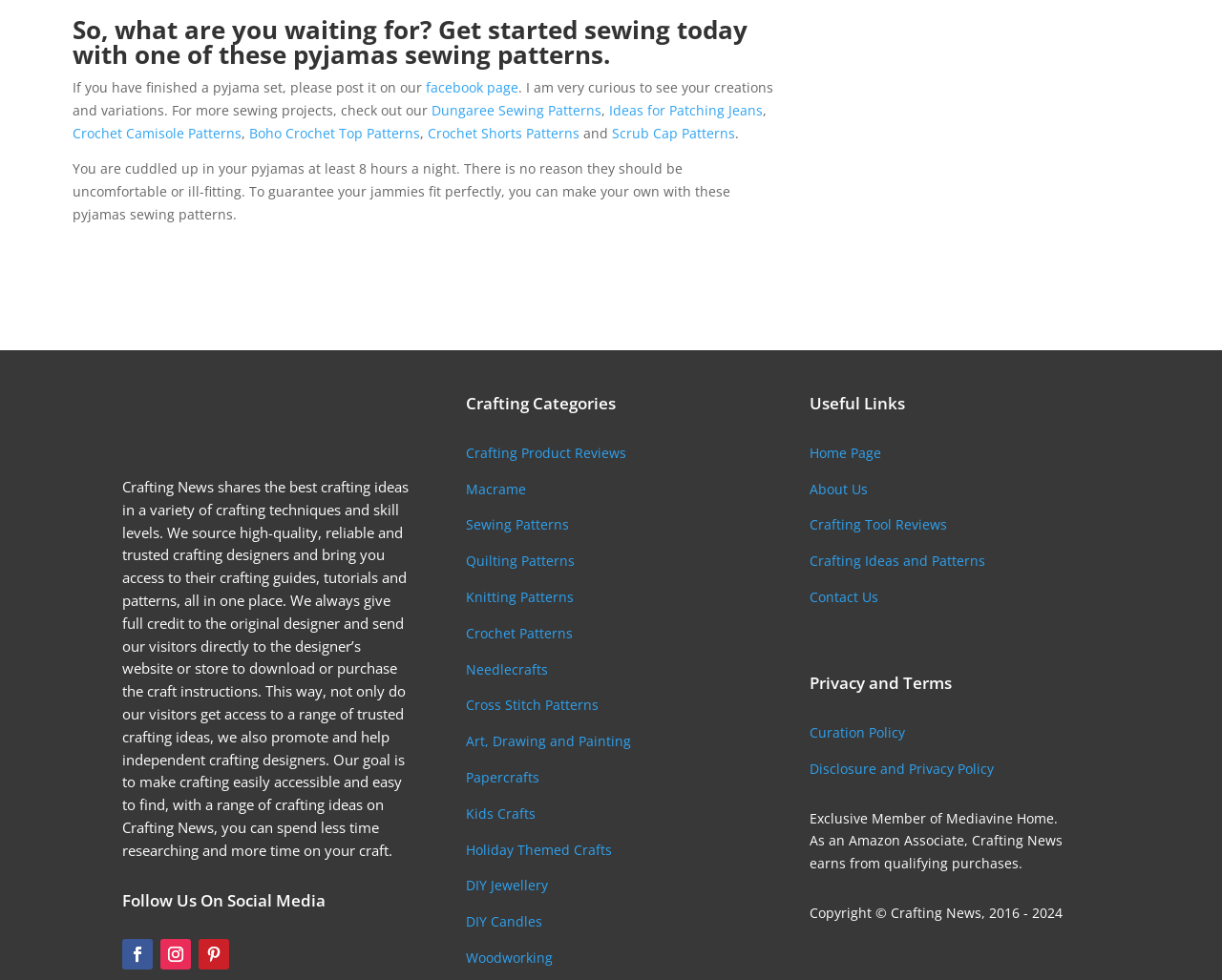For the following element description, predict the bounding box coordinates in the format (top-left x, top-left y, bottom-right x, bottom-right y). All values should be floating point numbers between 0 and 1. Description: Crafting Product Reviews

[0.381, 0.453, 0.513, 0.471]